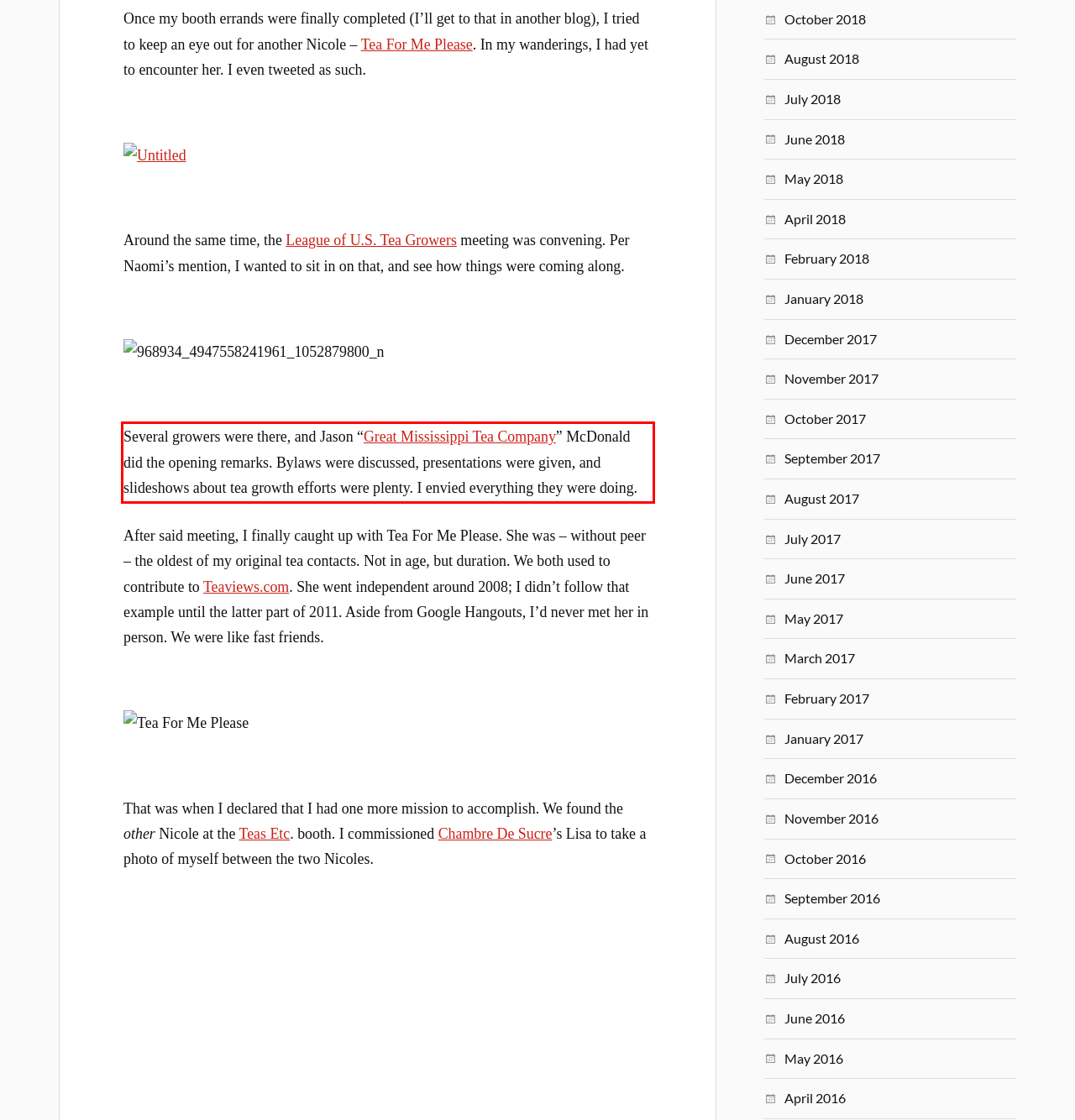Analyze the screenshot of the webpage and extract the text from the UI element that is inside the red bounding box.

Several growers were there, and Jason “Great Mississippi Tea Company” McDonald did the opening remarks. Bylaws were discussed, presentations were given, and slideshows about tea growth efforts were plenty. I envied everything they were doing.